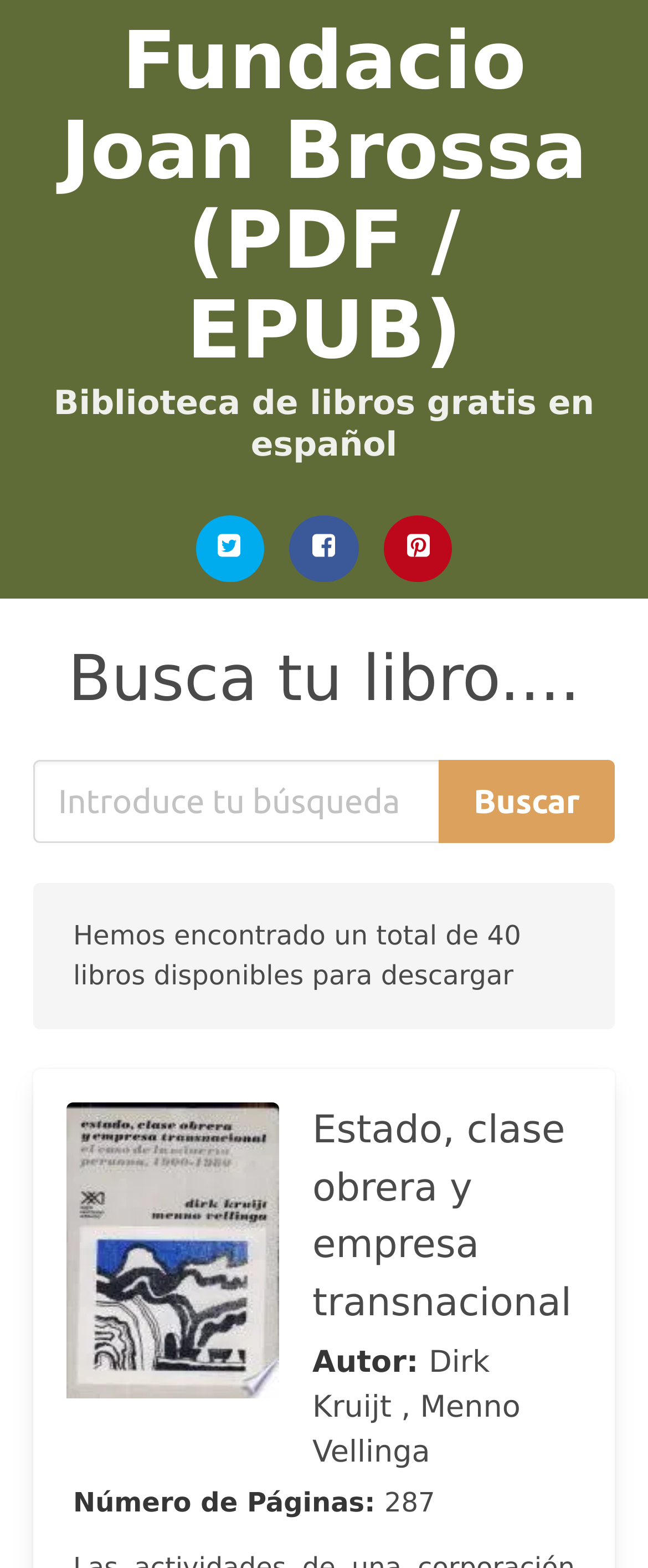What is the purpose of the textbox?
Please craft a detailed and exhaustive response to the question.

I found the answer by looking at the textbox element that has a label 'Search' which indicates its purpose.